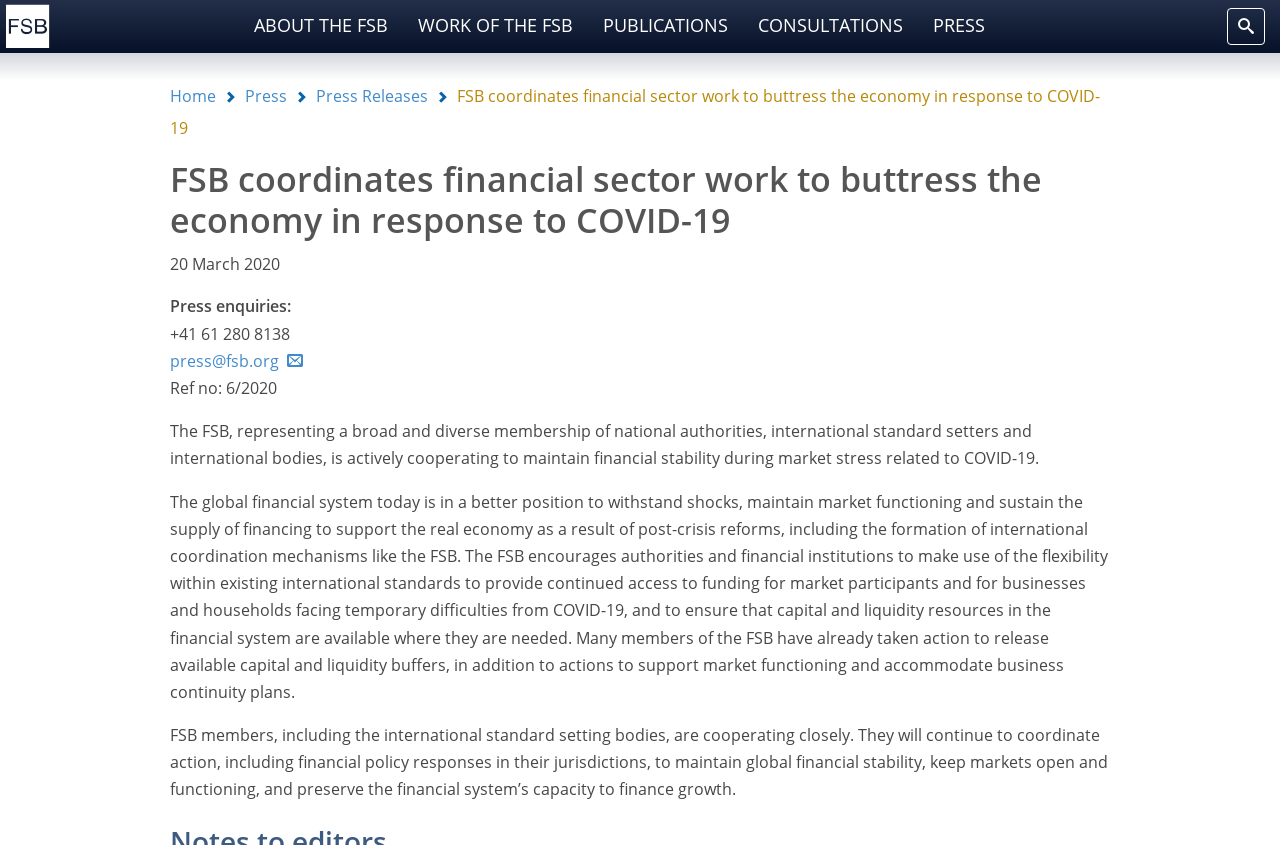What is the date of the press release?
Please ensure your answer to the question is detailed and covers all necessary aspects.

I found the date of the press release by looking at the static text element with the content '20 March 2020' which is located below the heading 'FSB coordinates financial sector work to buttress the economy in response to COVID-19'.